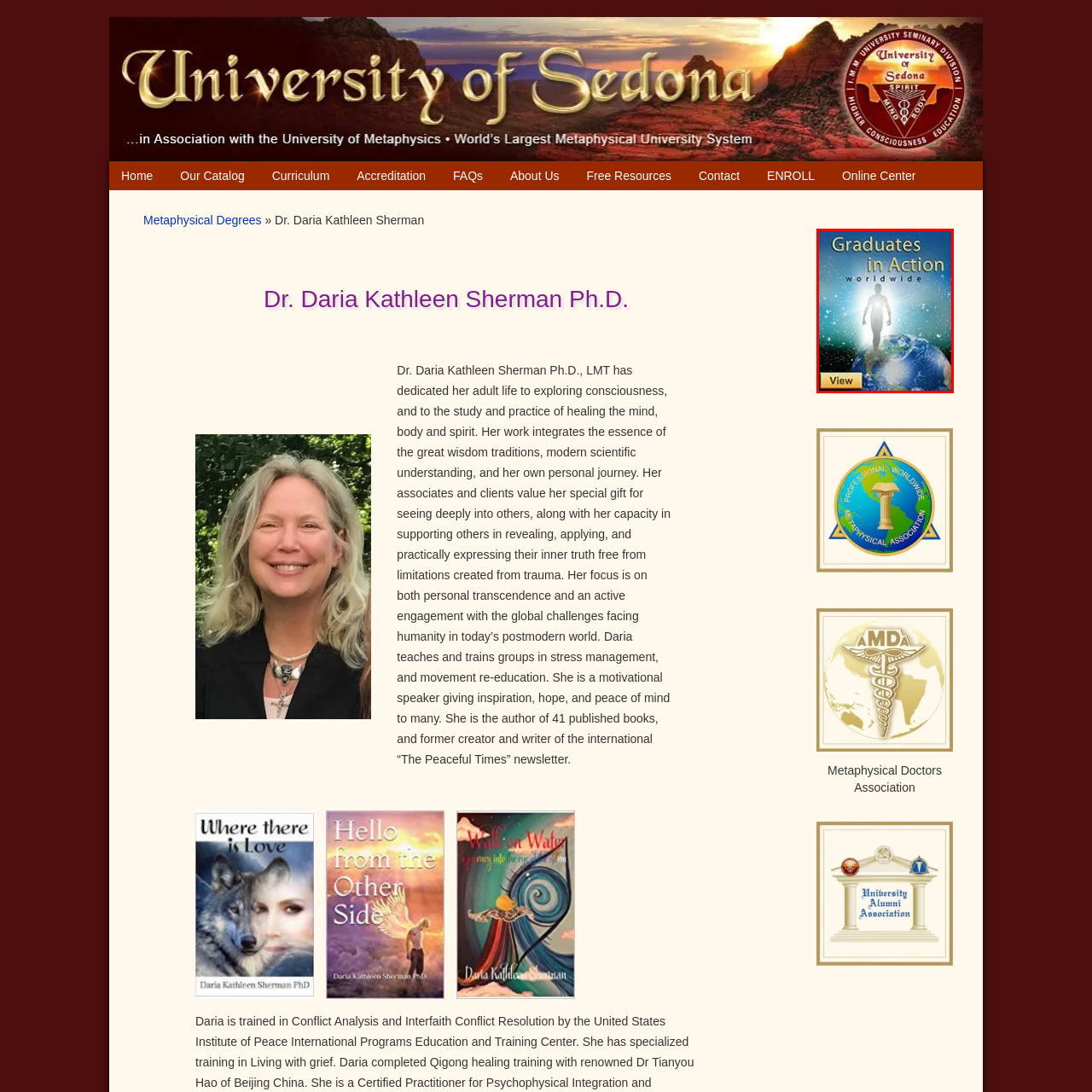Generate a detailed caption for the picture that is marked by the red rectangle.

The image titled "Graduates in Action worldwide" depicts a silhouetted figure standing atop a vibrant, blue globe, symbolizing global outreach and impact. The figure is surrounded by a backdrop of sparkling stars and cosmic elements, suggesting a theme of inspiration and enlightenment. Prominently displayed above the globe is the title "Graduates in Action," reinforcing the connection between education and real-world application. At the bottom right, a "View" button invites engagement, encouraging viewers to learn more about the achievements of graduates making a difference around the world. This visual representation highlights the integration of personal growth and global consciousness, showcasing the contributions of individuals dedicated to bettering the world through their knowledge and experiences.